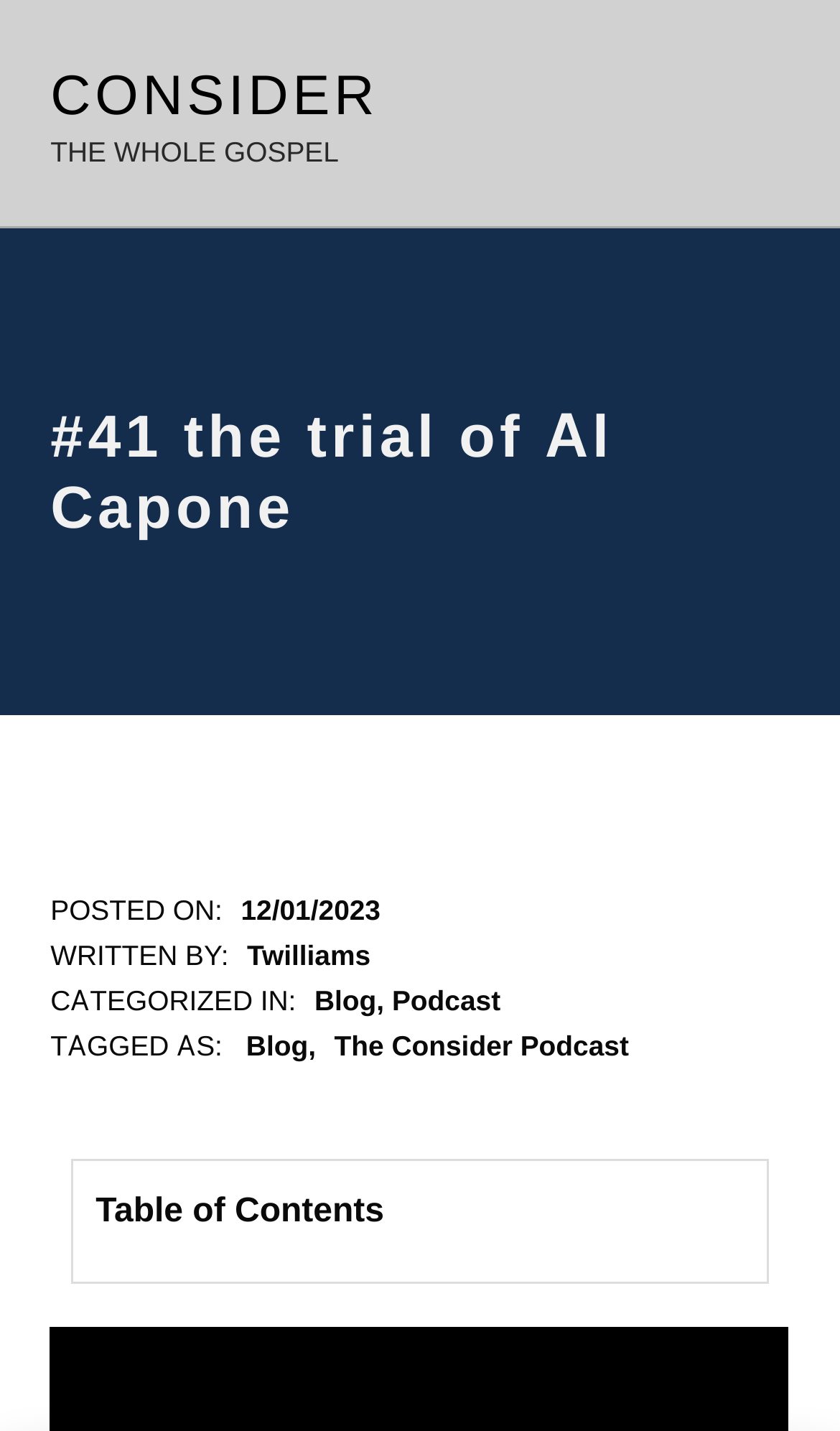Please identify the bounding box coordinates of the element's region that should be clicked to execute the following instruction: "Visit the Twitter page". The bounding box coordinates must be four float numbers between 0 and 1, i.e., [left, top, right, bottom].

[0.52, 0.052, 0.576, 0.106]